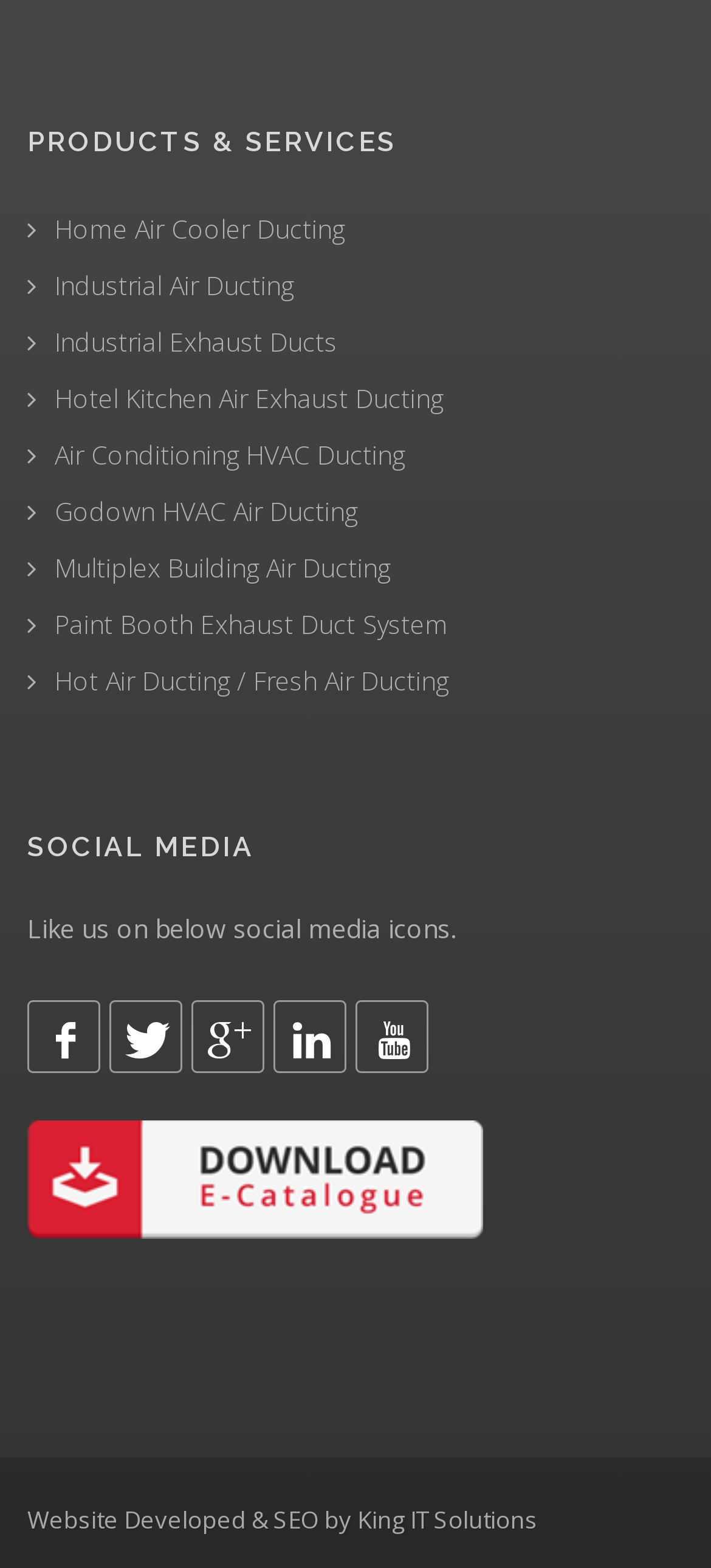Find the coordinates for the bounding box of the element with this description: "Multiplex Building Air Ducting".

[0.038, 0.35, 0.549, 0.372]